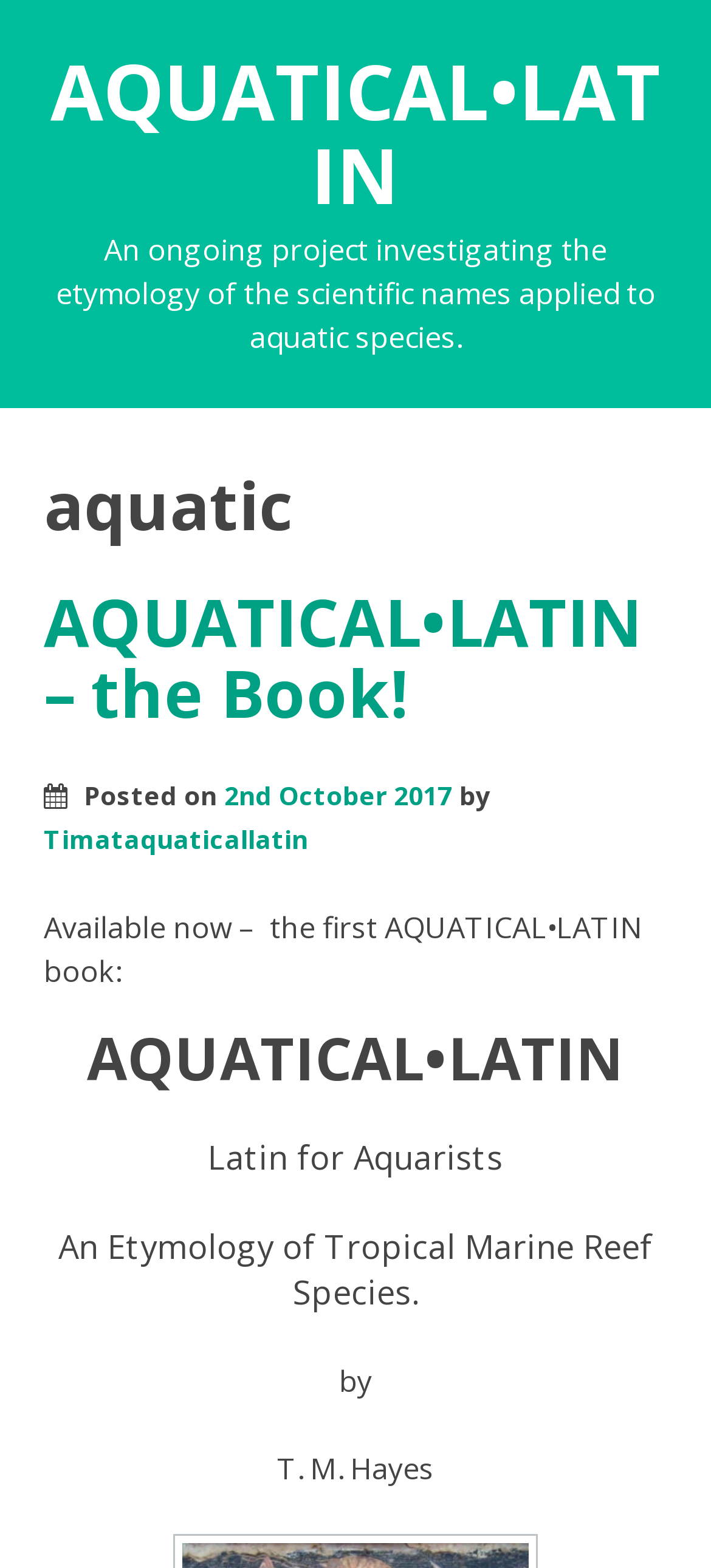Provide the bounding box coordinates of the HTML element this sentence describes: "AQUATICAL•LATIN – the Book!". The bounding box coordinates consist of four float numbers between 0 and 1, i.e., [left, top, right, bottom].

[0.062, 0.368, 0.903, 0.471]